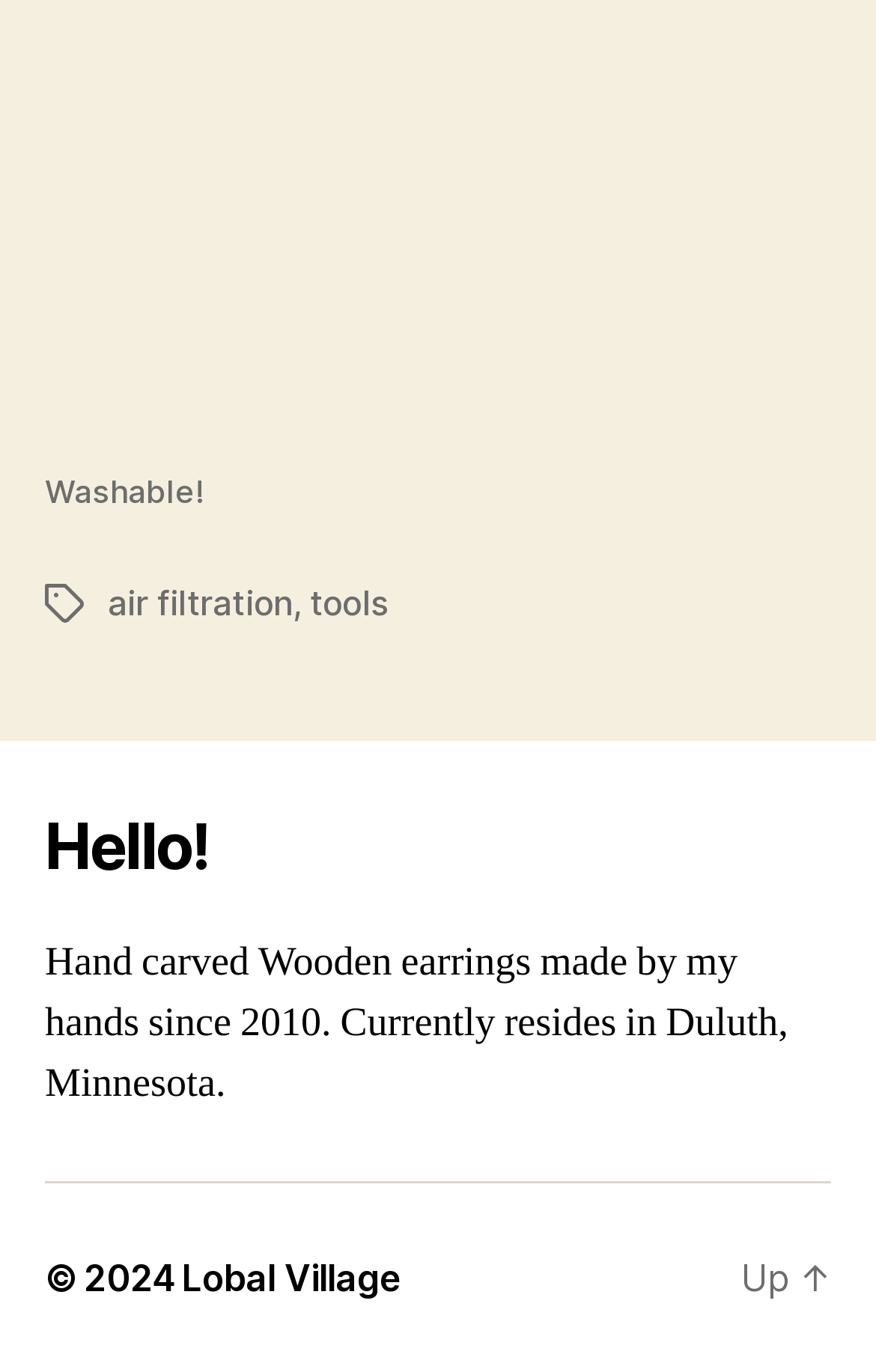What is the material of the earrings?
Identify the answer in the screenshot and reply with a single word or phrase.

Wooden